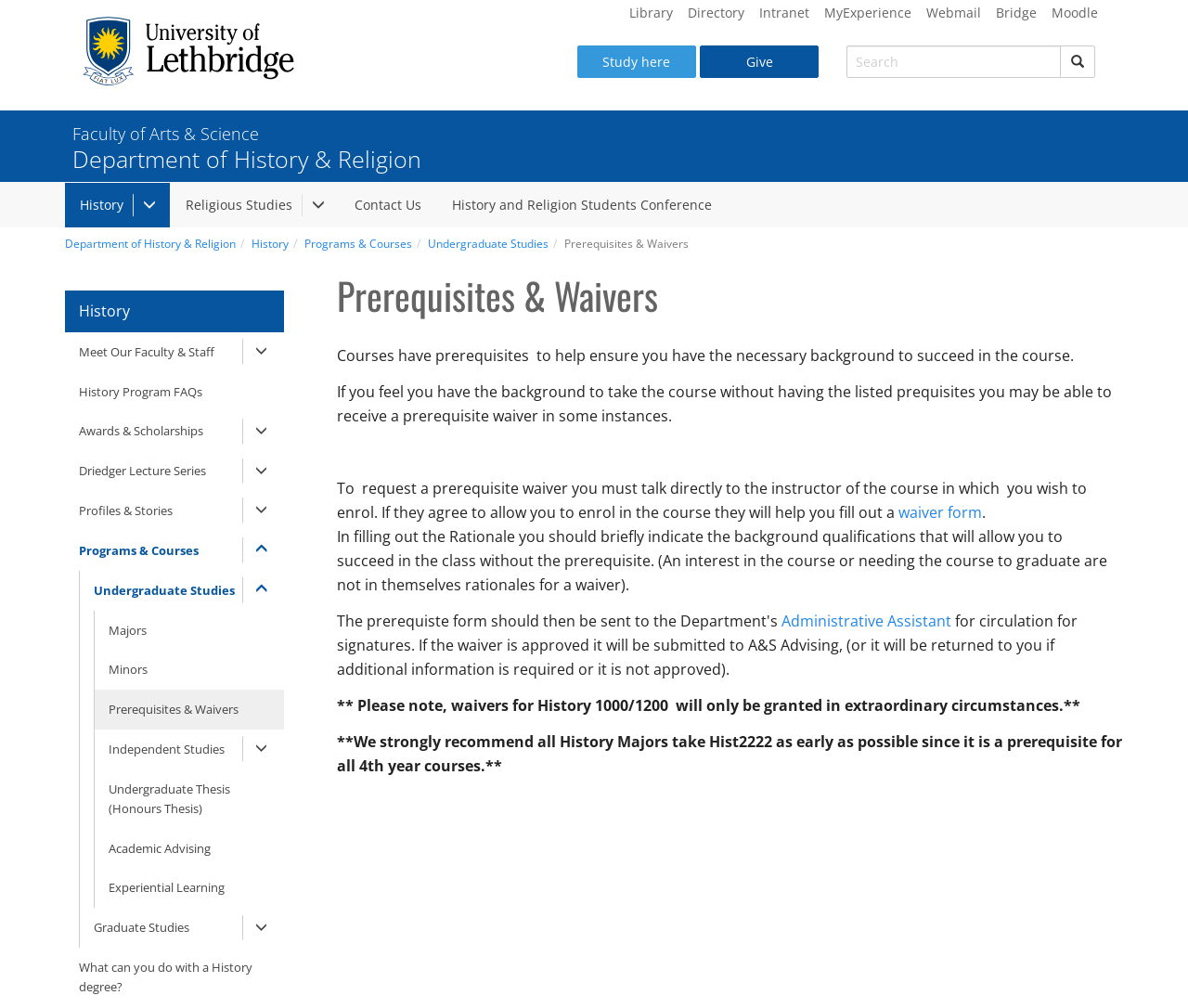Who should students talk to for a prerequisite waiver?
Give a detailed and exhaustive answer to the question.

The webpage states that students who want to request a prerequisite waiver must talk directly to the instructor of the course in which they wish to enroll. The instructor will help the student fill out a waiver form if they agree to allow the student to enroll in the course.